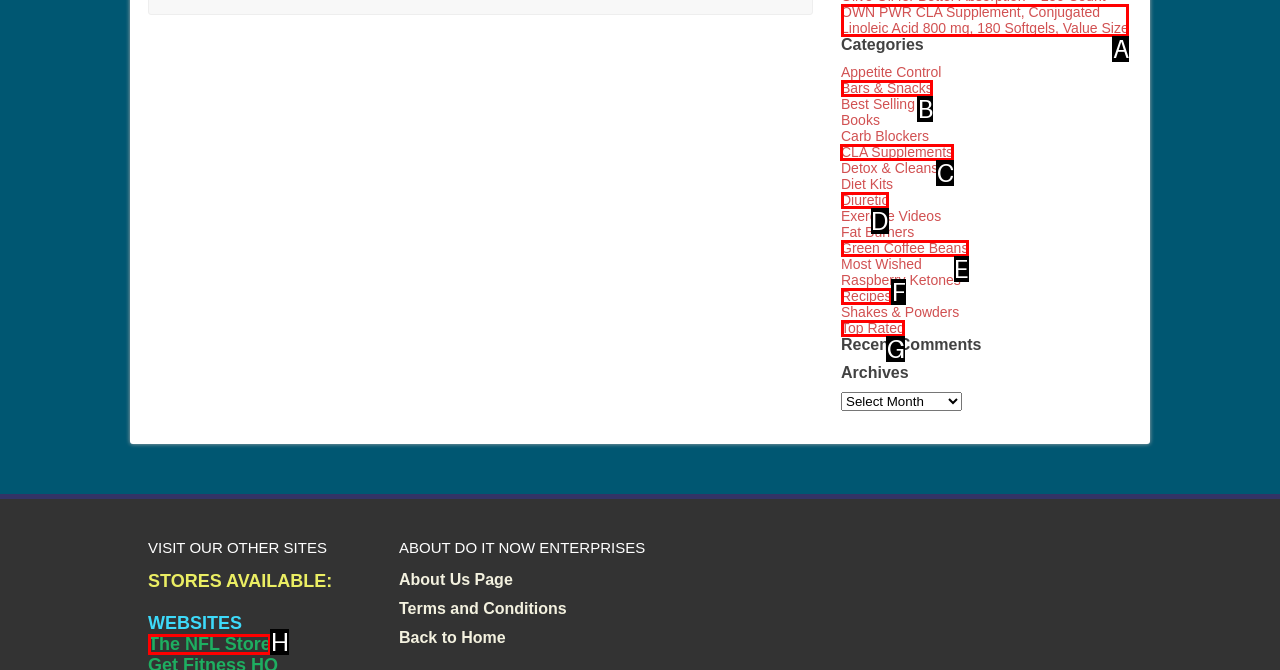Specify which UI element should be clicked to accomplish the task: Click on the 'CLA Supplements' link. Answer with the letter of the correct choice.

C